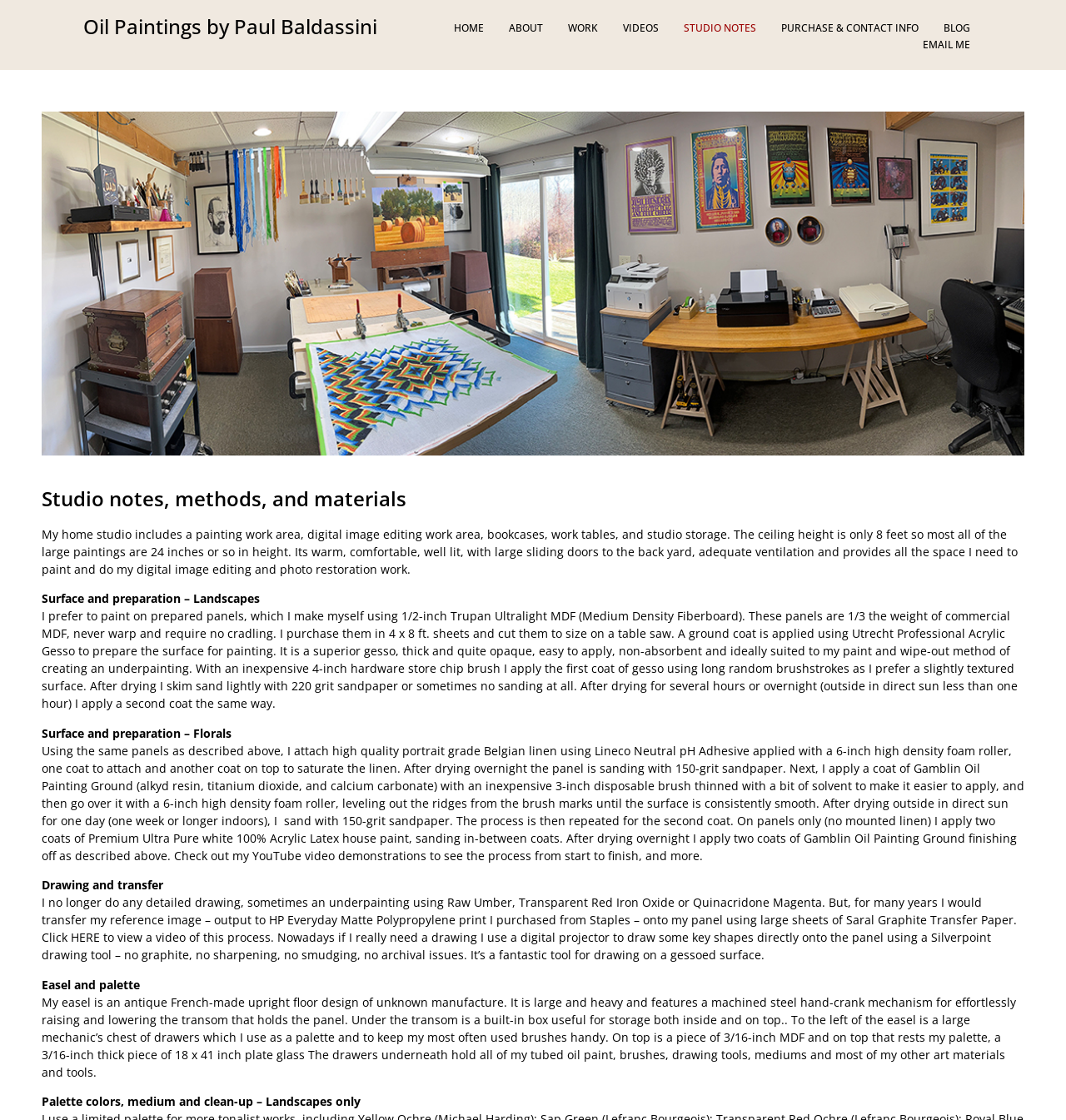Locate the UI element that matches the description Purchase & Contact Info in the webpage screenshot. Return the bounding box coordinates in the format (top-left x, top-left y, bottom-right x, bottom-right y), with values ranging from 0 to 1.

[0.721, 0.018, 0.873, 0.033]